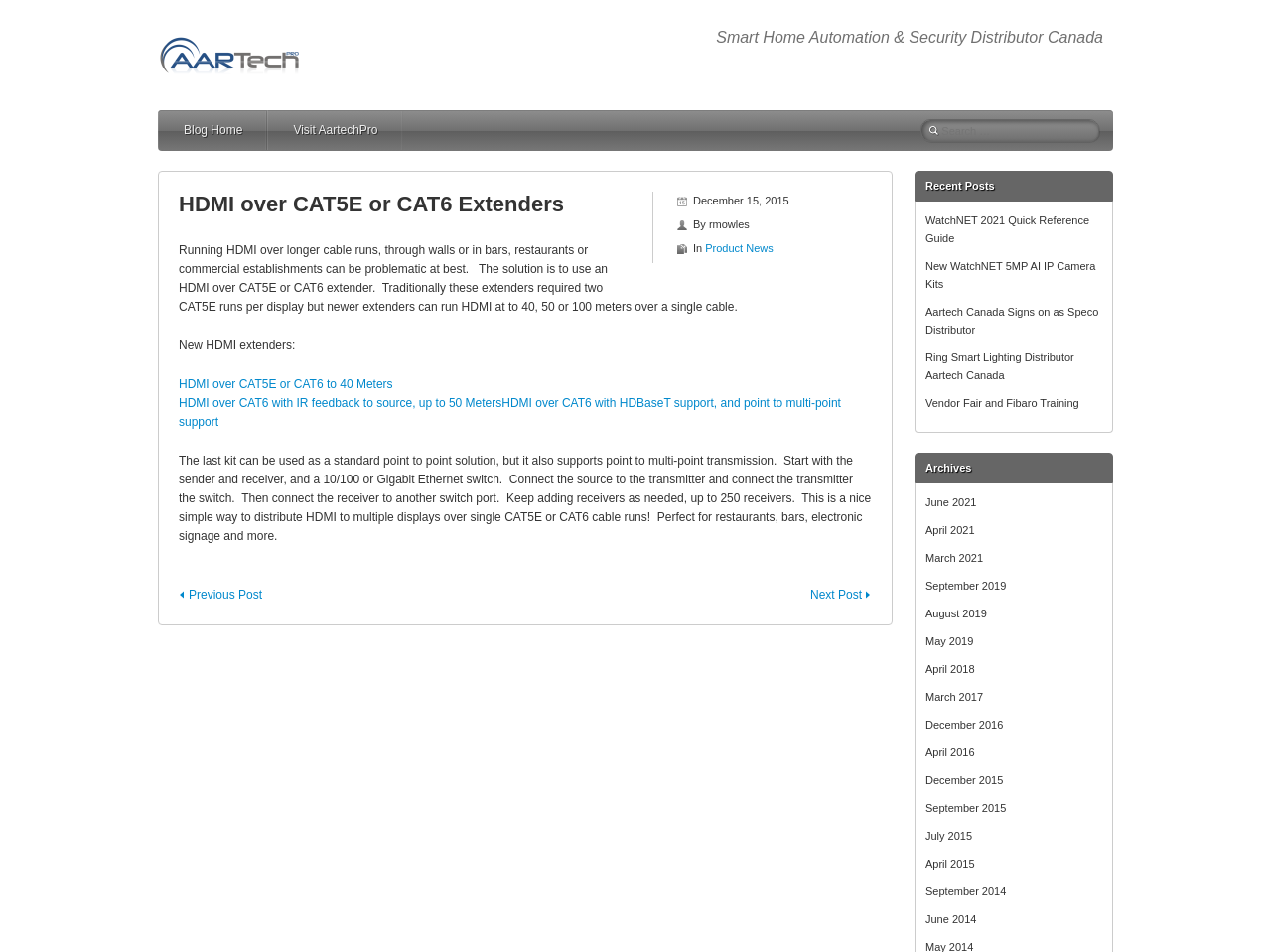How many months are listed in the 'Archives' section?
Using the image provided, answer with just one word or phrase.

14